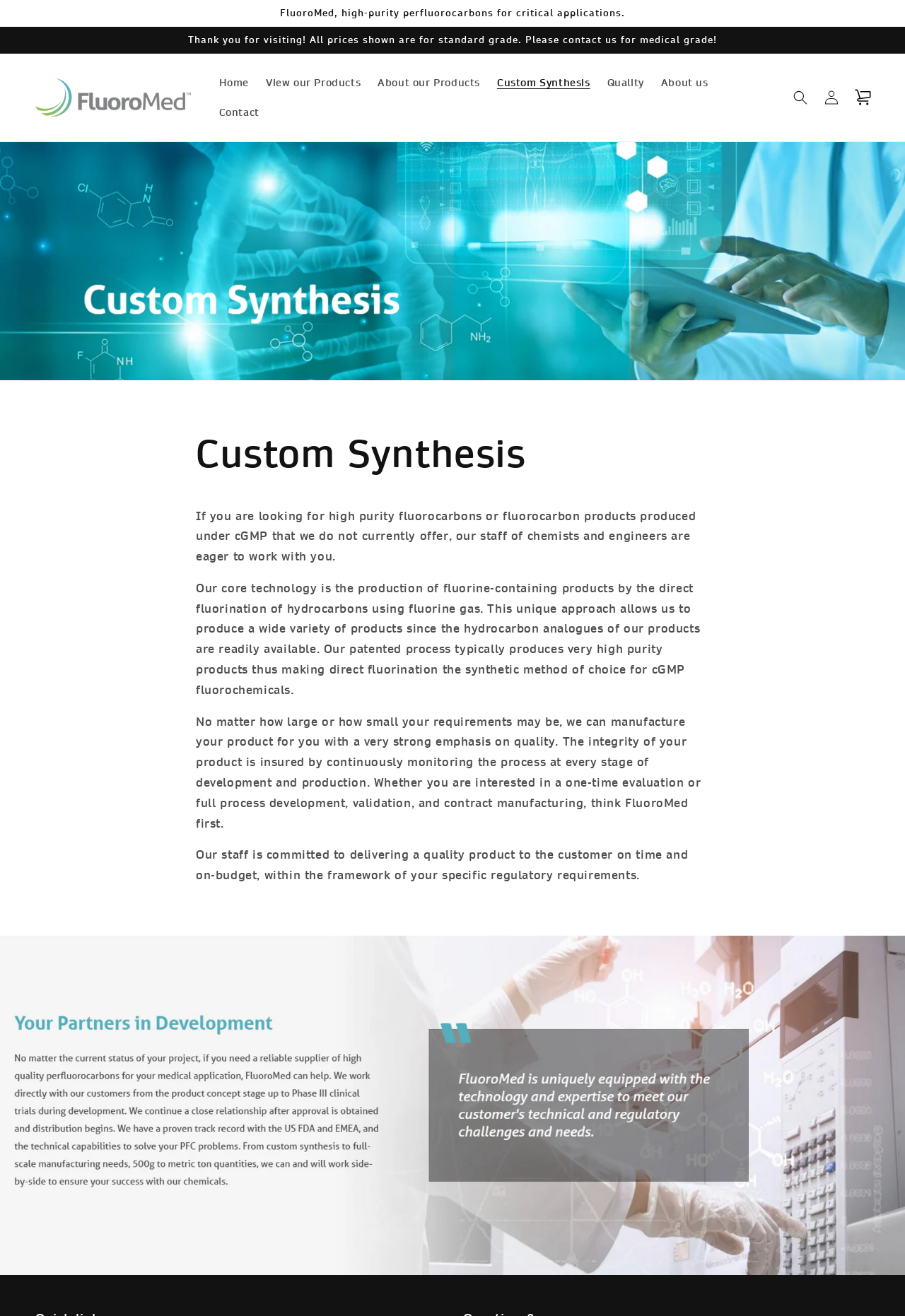Please respond in a single word or phrase: 
What is the focus of FluoroMed's products?

High-purity fluorocarbons